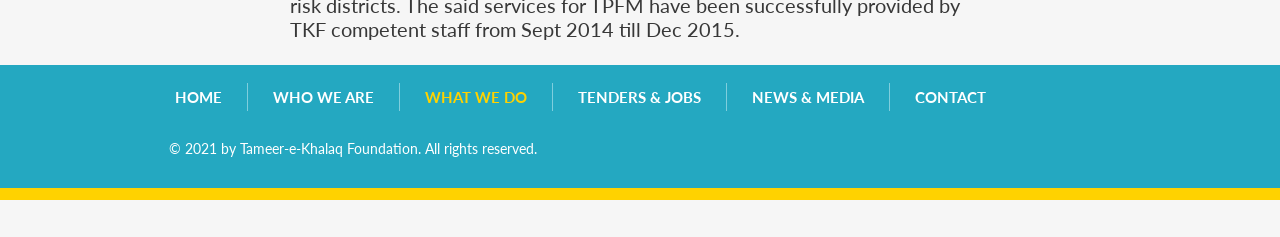Based on the visual content of the image, answer the question thoroughly: What is the name of the foundation?

I found the name of the foundation in the copyright text at the bottom of the page, which says '© 2021 by Tameer-e-Khalaq Foundation. All rights reserved.'